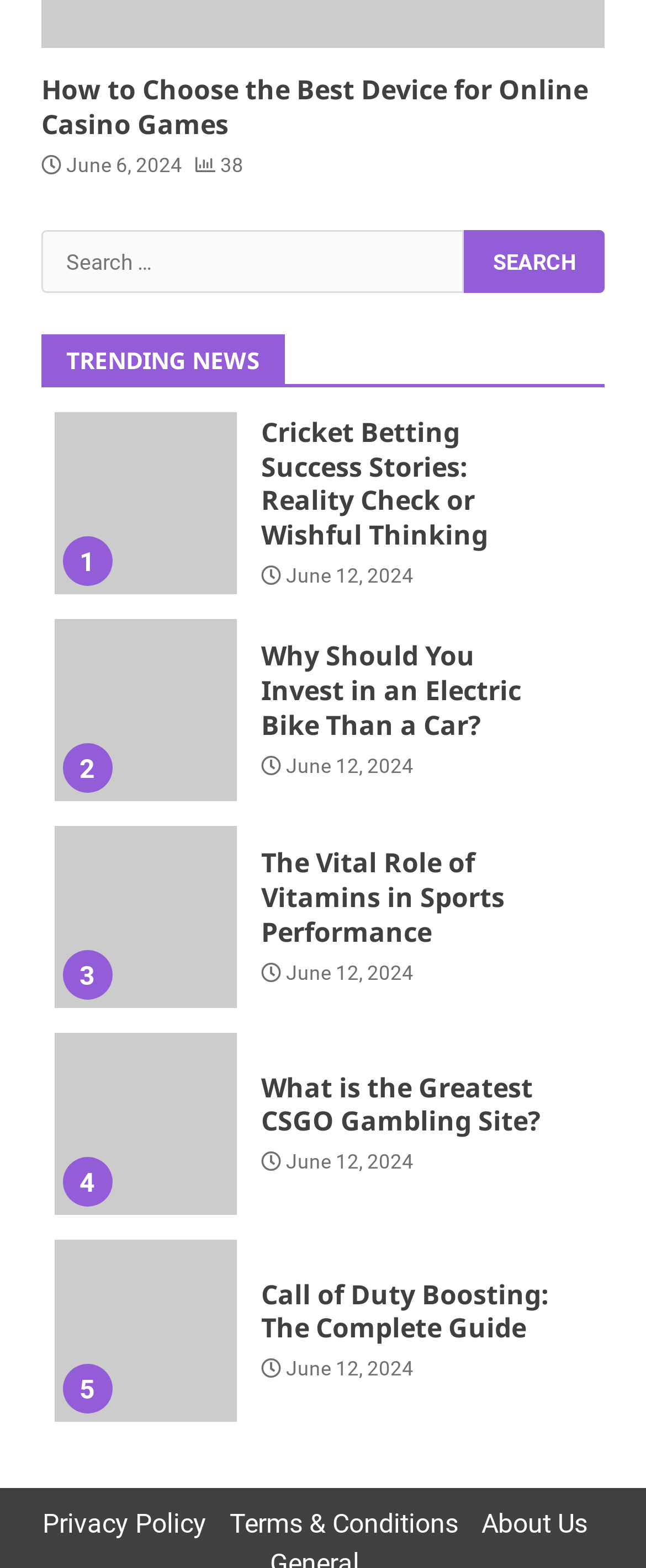How many links are there in the footer section of the webpage?
Based on the image content, provide your answer in one word or a short phrase.

3